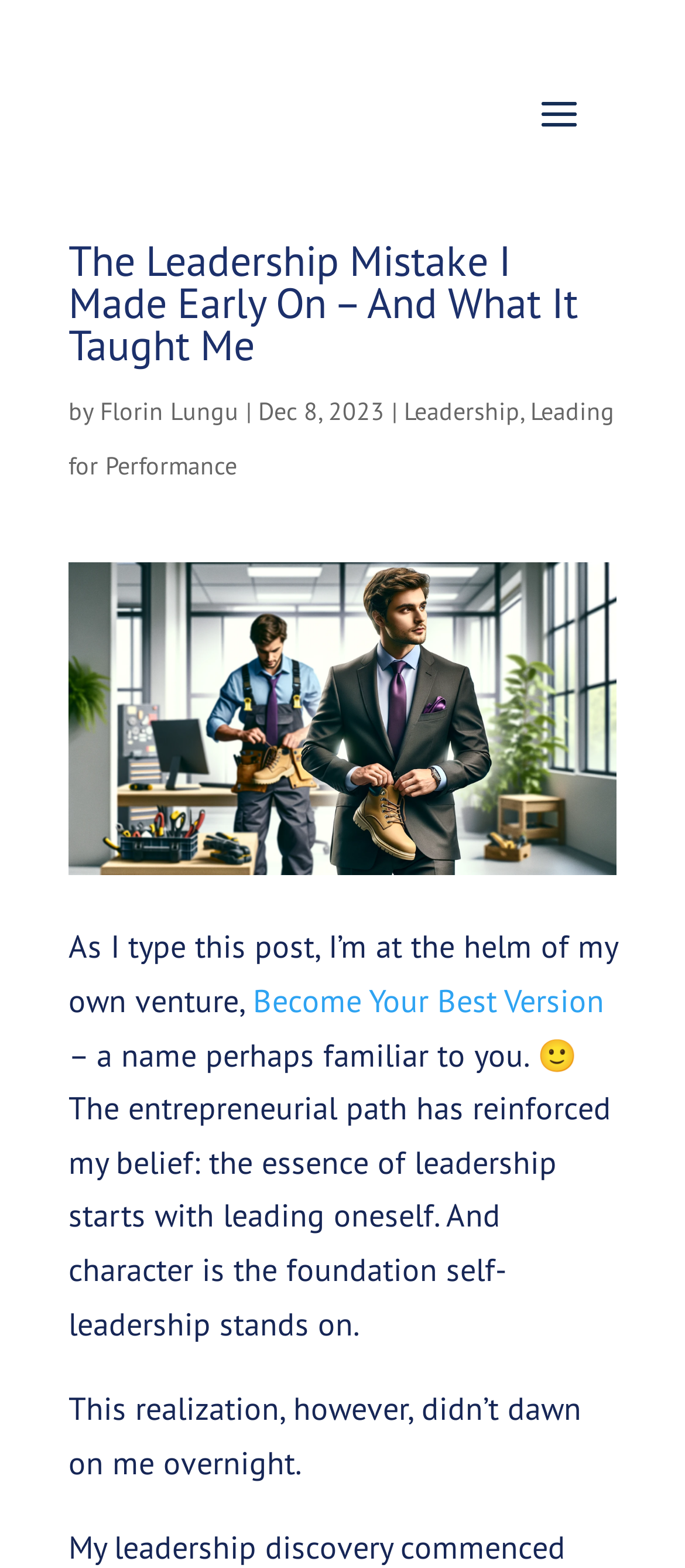Produce a meticulous description of the webpage.

The webpage appears to be a blog post or article about leadership, specifically the author's personal experience and lessons learned. At the top, there is a heading that reads "The Leadership Mistake I Made Early On – And What It Taught Me" followed by the author's name, "Florin Lungu", and the date "Dec 8, 2023". 

Below the heading, there are two links, "Leadership" and "Leading for Performance", which are likely categories or tags related to the article's content. 

To the right of these links, there is a large image with a caption "Unlocking Your Leadership Puzzle: Celebrate Your Distinctive Role and Create a Powerful Legacy". 

The main content of the article begins below the image, with a paragraph of text that starts with "As I type this post, I’m at the helm of my own venture...". This paragraph is followed by a link to "Become Your Best Version" and then another paragraph of text that continues the author's story and reflections on leadership. 

The article continues with another paragraph that starts with "This realization, however, didn’t dawn on me overnight." Overall, the webpage has a simple and clean layout, with a clear hierarchy of headings, images, and text.